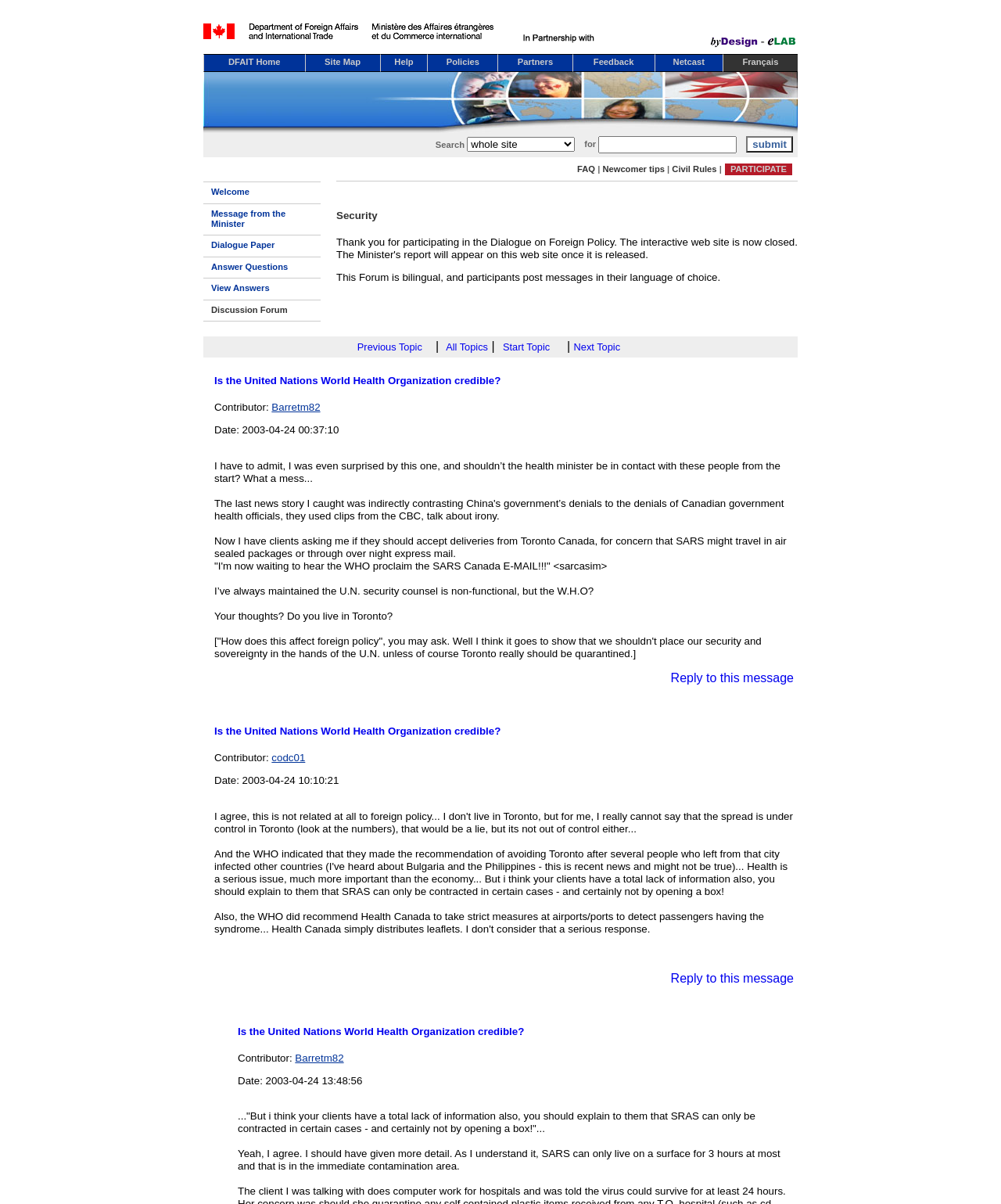What is the language option available on the webpage?
Please give a detailed and elaborate answer to the question based on the image.

The language option is a link element with the text 'Français', which is located in the top navigation menu. It allows users to switch the language of the webpage to French.